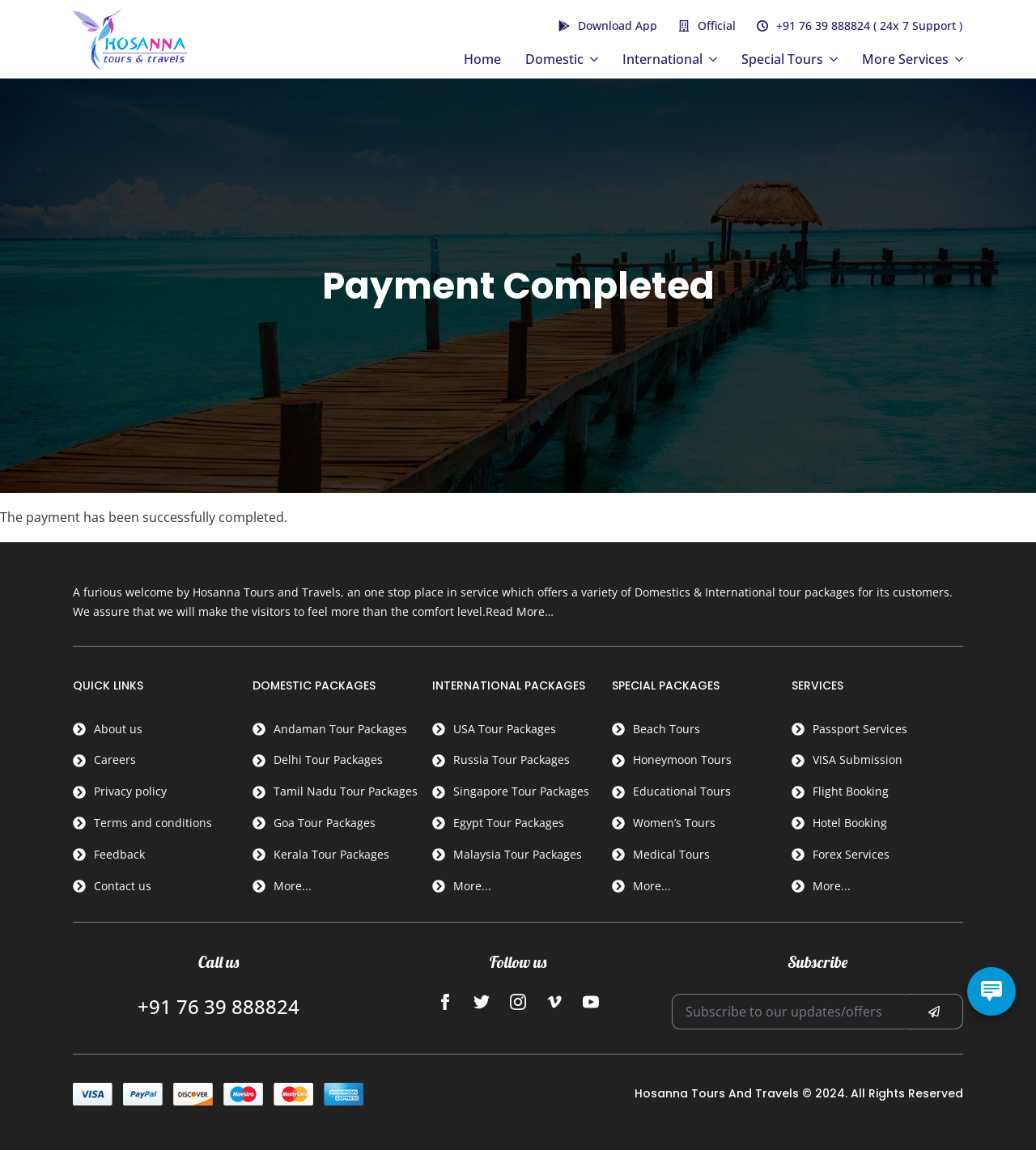Please identify the bounding box coordinates of the element's region that needs to be clicked to fulfill the following instruction: "Click on About us". The bounding box coordinates should consist of four float numbers between 0 and 1, i.e., [left, top, right, bottom].

[0.07, 0.624, 0.205, 0.644]